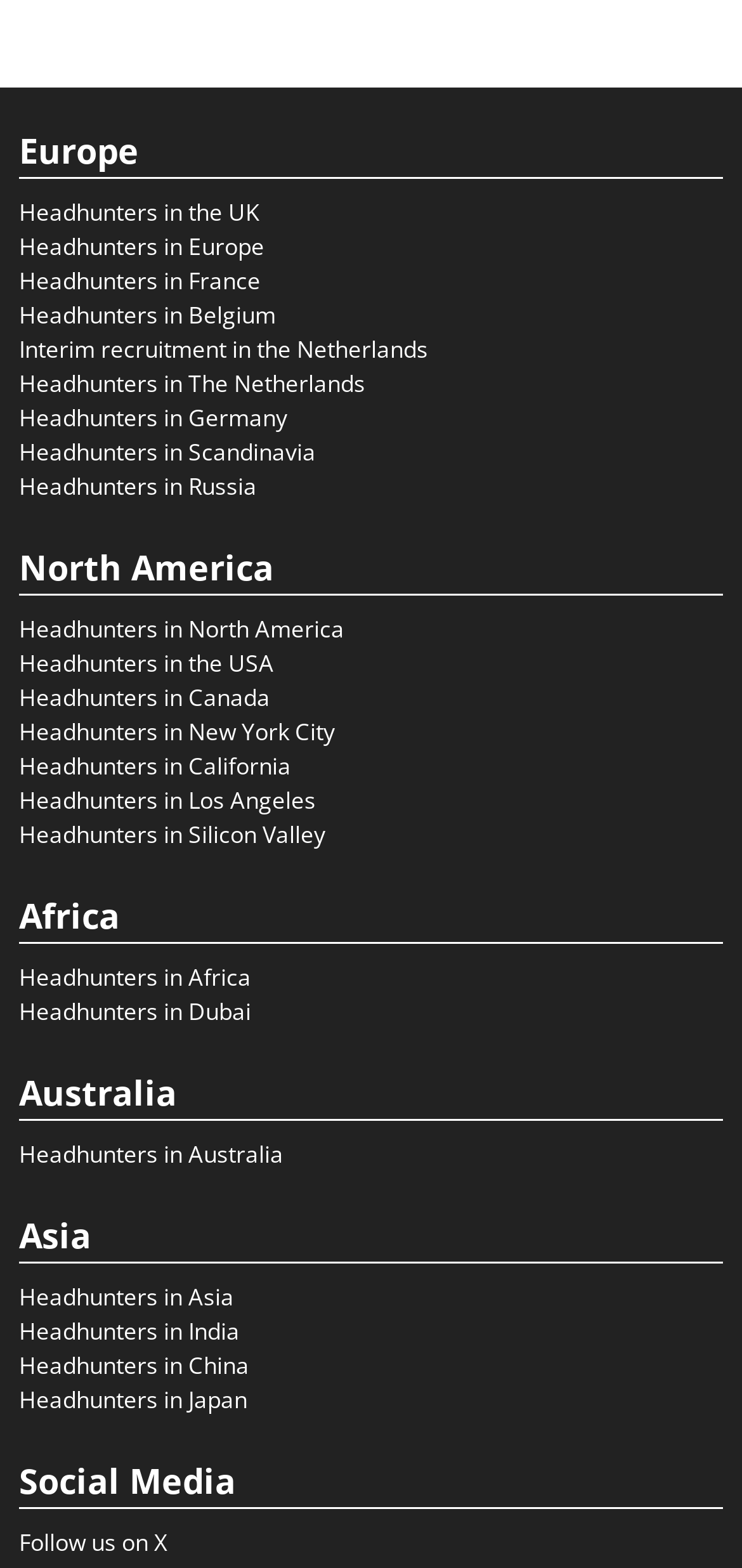What is the last link in the 'Asia' section?
Look at the image and provide a short answer using one word or a phrase.

Headhunters in Japan